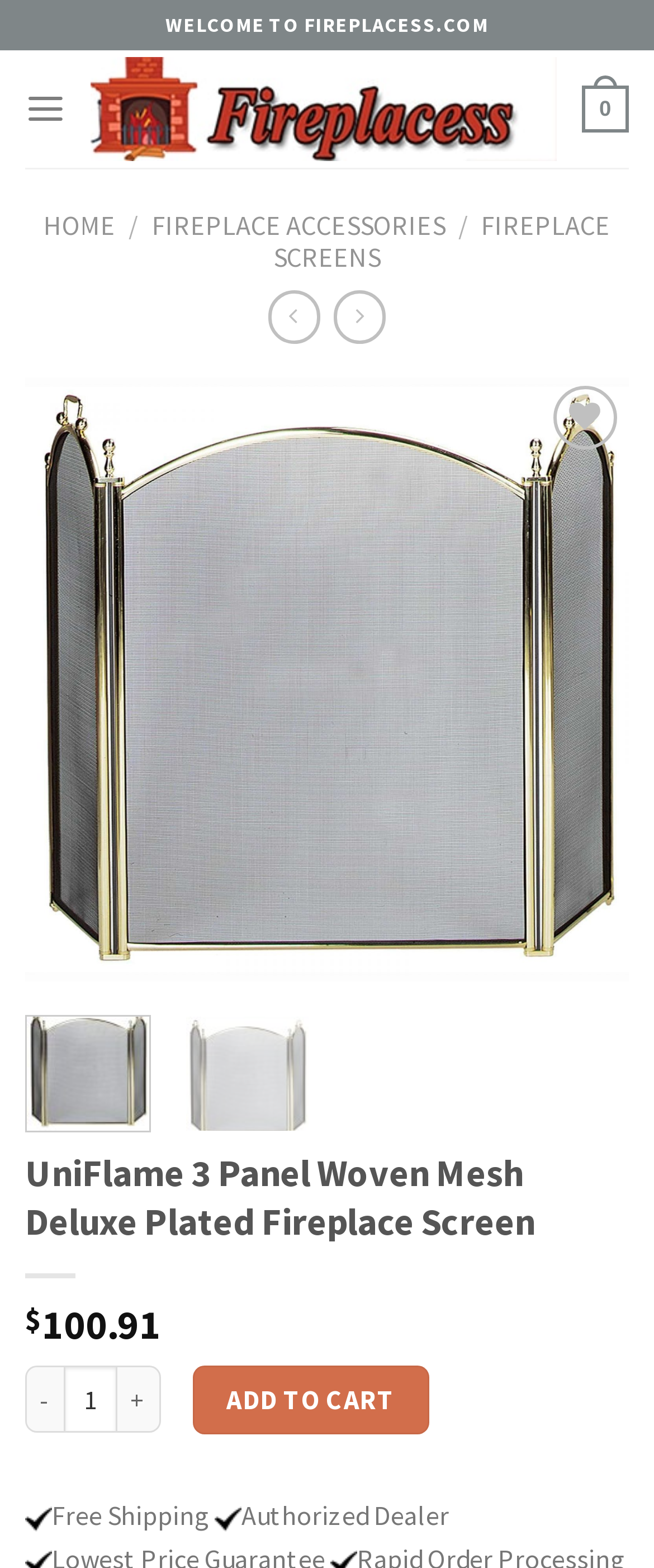Locate the bounding box coordinates of the clickable part needed for the task: "Click the 'FIREPLACE SCREENS' link".

[0.418, 0.133, 0.934, 0.175]